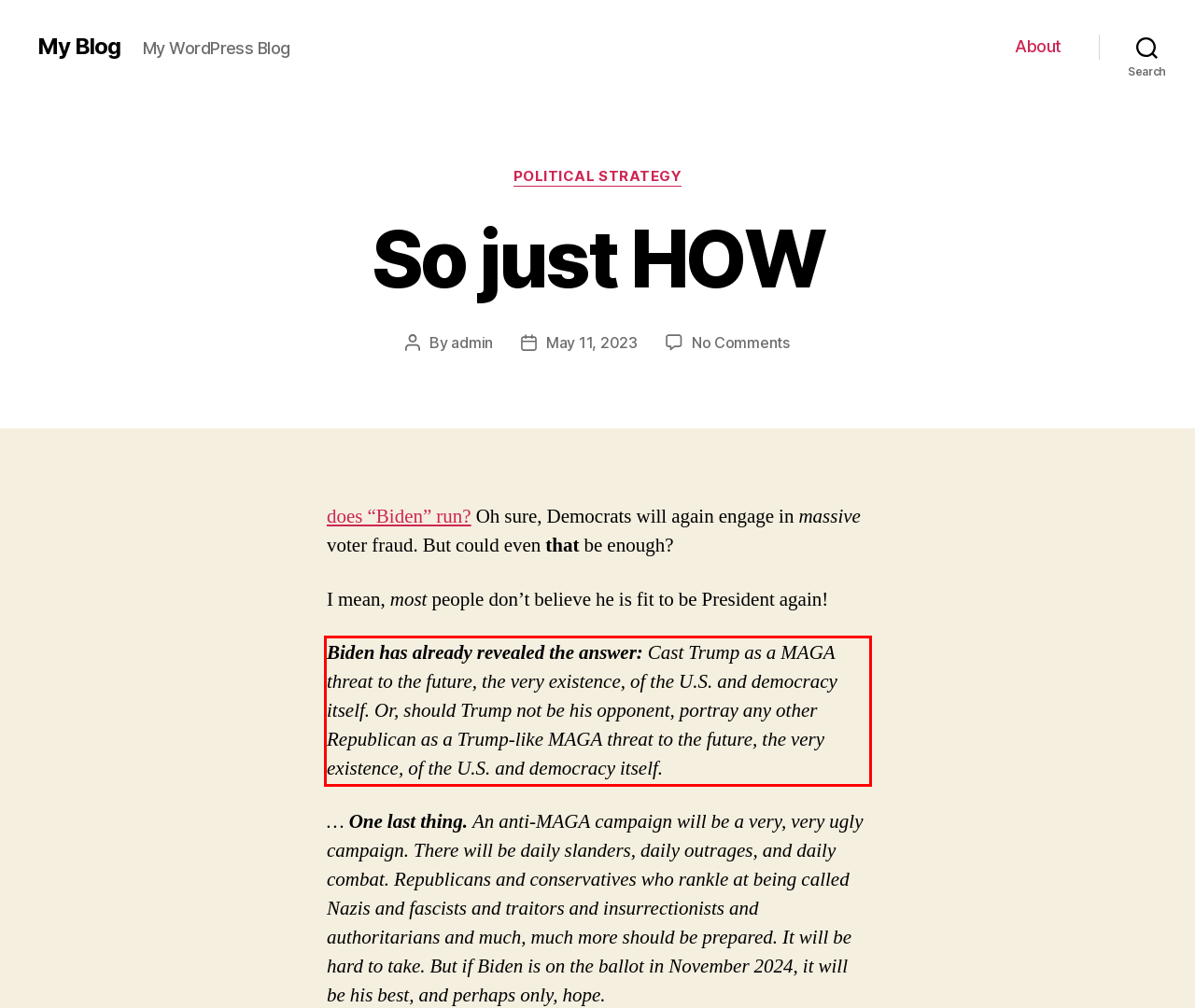Identify the text within the red bounding box on the webpage screenshot and generate the extracted text content.

Biden has already revealed the answer: Cast Trump as a MAGA threat to the future, the very existence, of the U.S. and democracy itself. Or, should Trump not be his opponent, portray any other Republican as a Trump-like MAGA threat to the future, the very existence, of the U.S. and democracy itself.